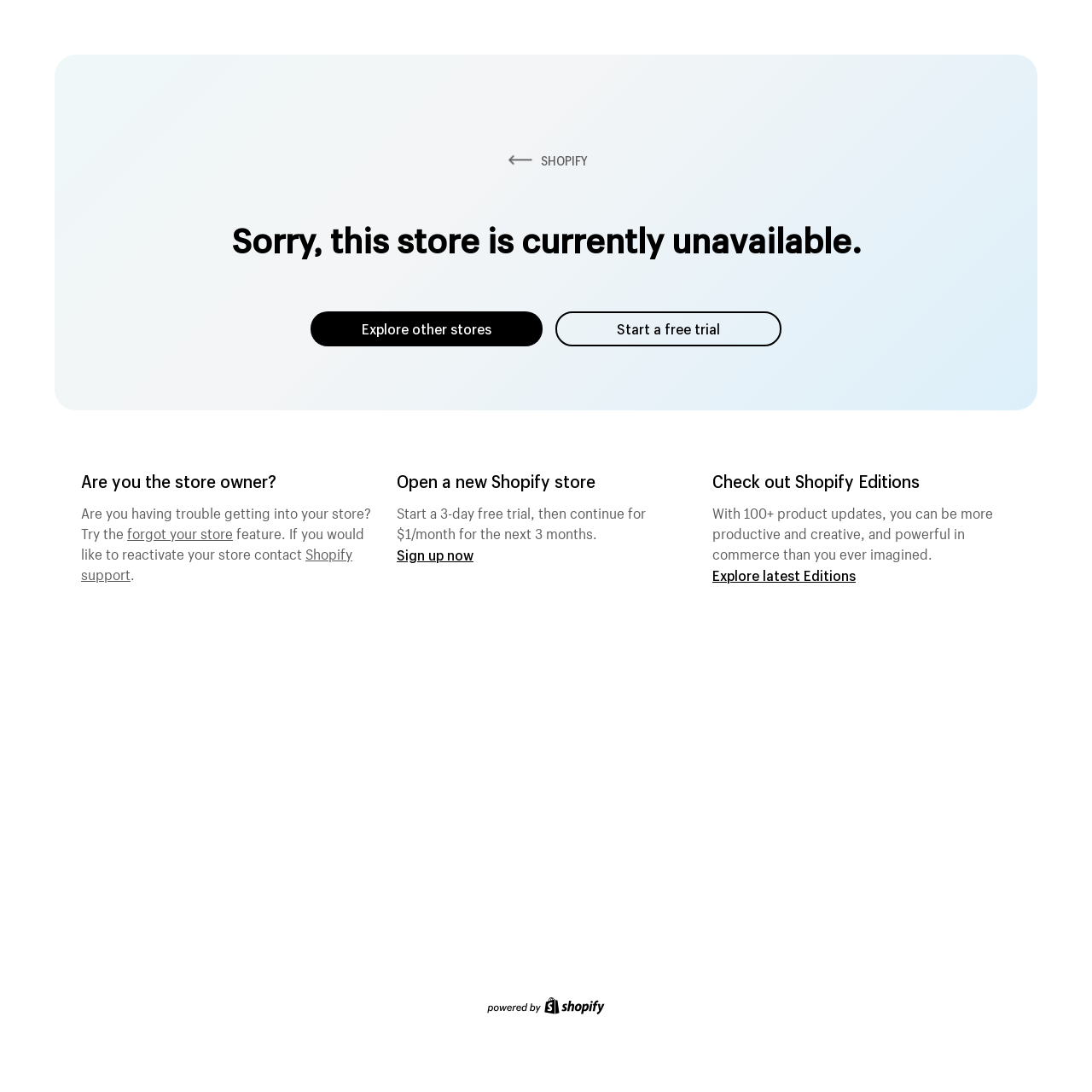Locate the UI element that matches the description Shopify support in the webpage screenshot. Return the bounding box coordinates in the format (top-left x, top-left y, bottom-right x, bottom-right y), with values ranging from 0 to 1.

[0.074, 0.495, 0.323, 0.534]